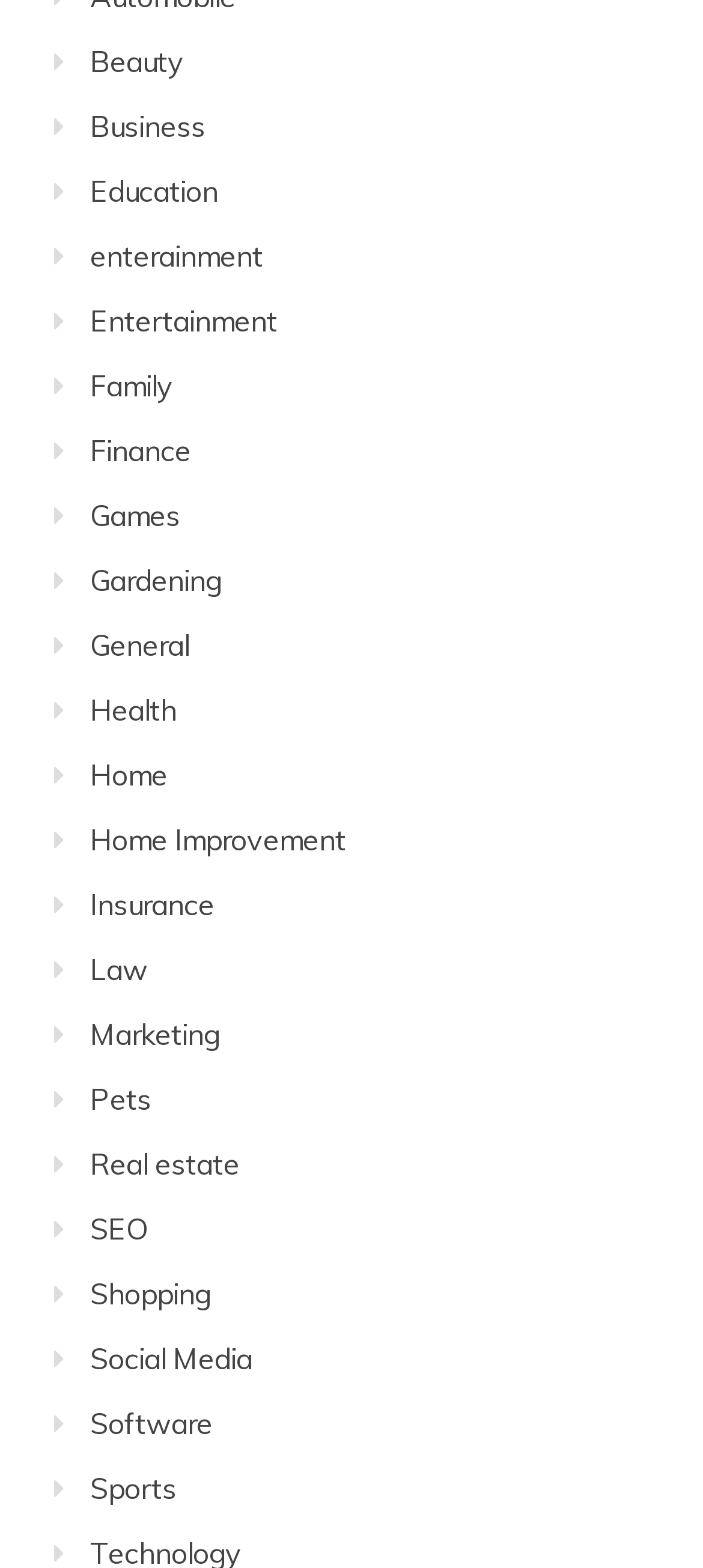Provide the bounding box coordinates of the UI element that matches the description: "Real estate".

[0.128, 0.731, 0.341, 0.754]